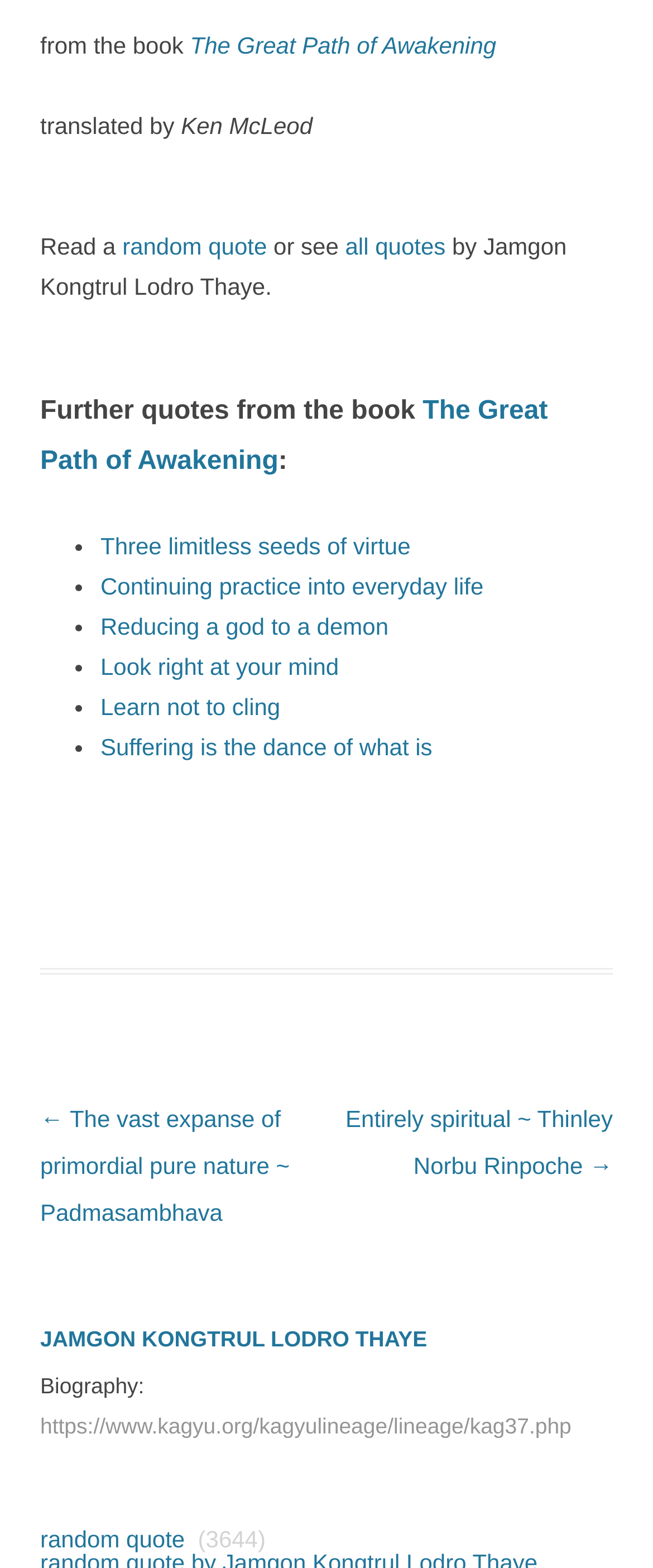Please identify the bounding box coordinates of the region to click in order to complete the given instruction: "Learn more about Jamgon Kongtrul Lodro Thaye". The coordinates should be four float numbers between 0 and 1, i.e., [left, top, right, bottom].

[0.062, 0.902, 0.875, 0.918]